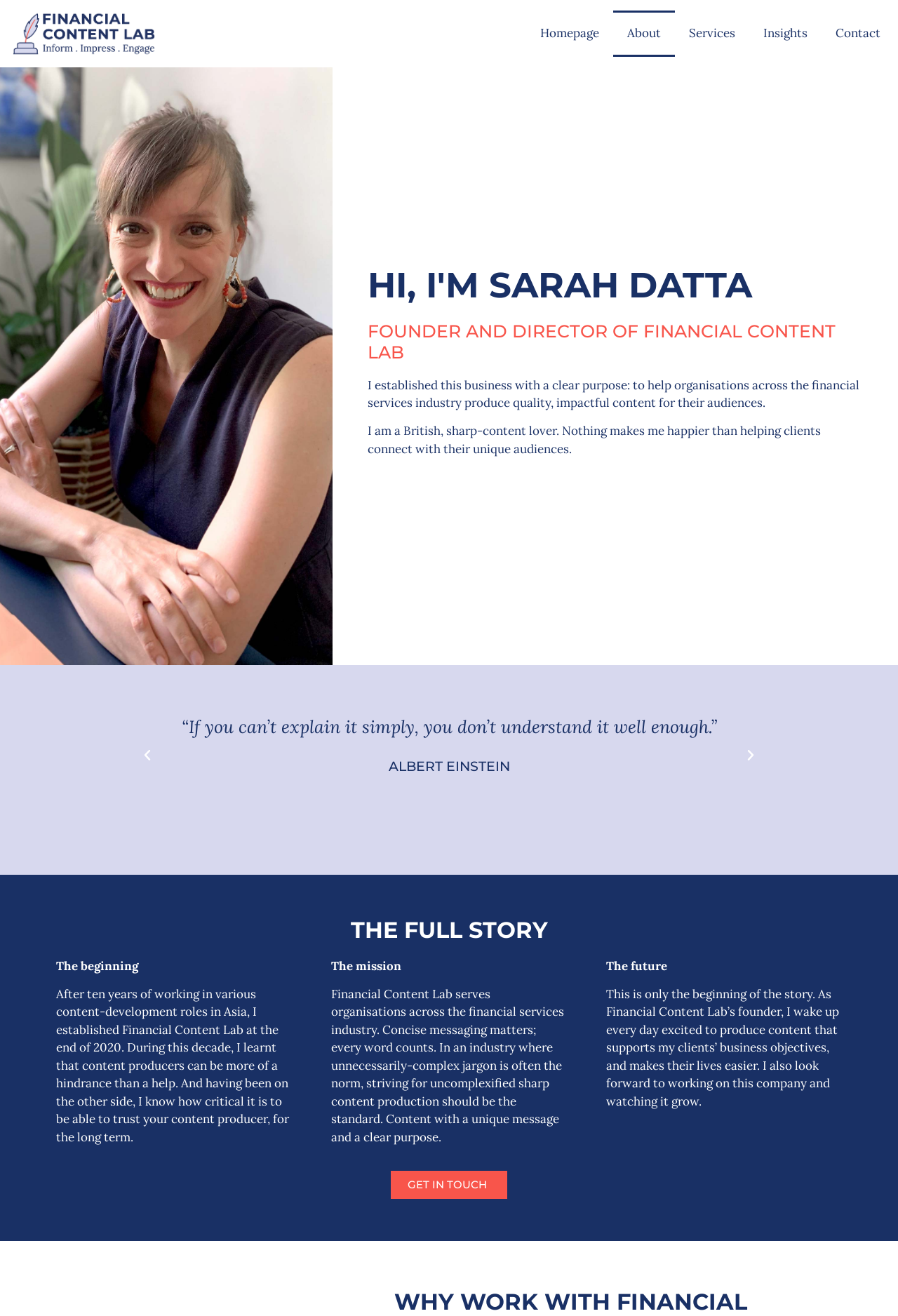What is the quote mentioned on the webpage?
Use the image to answer the question with a single word or phrase.

“If you can’t explain it simply, you don’t understand it well enough.”